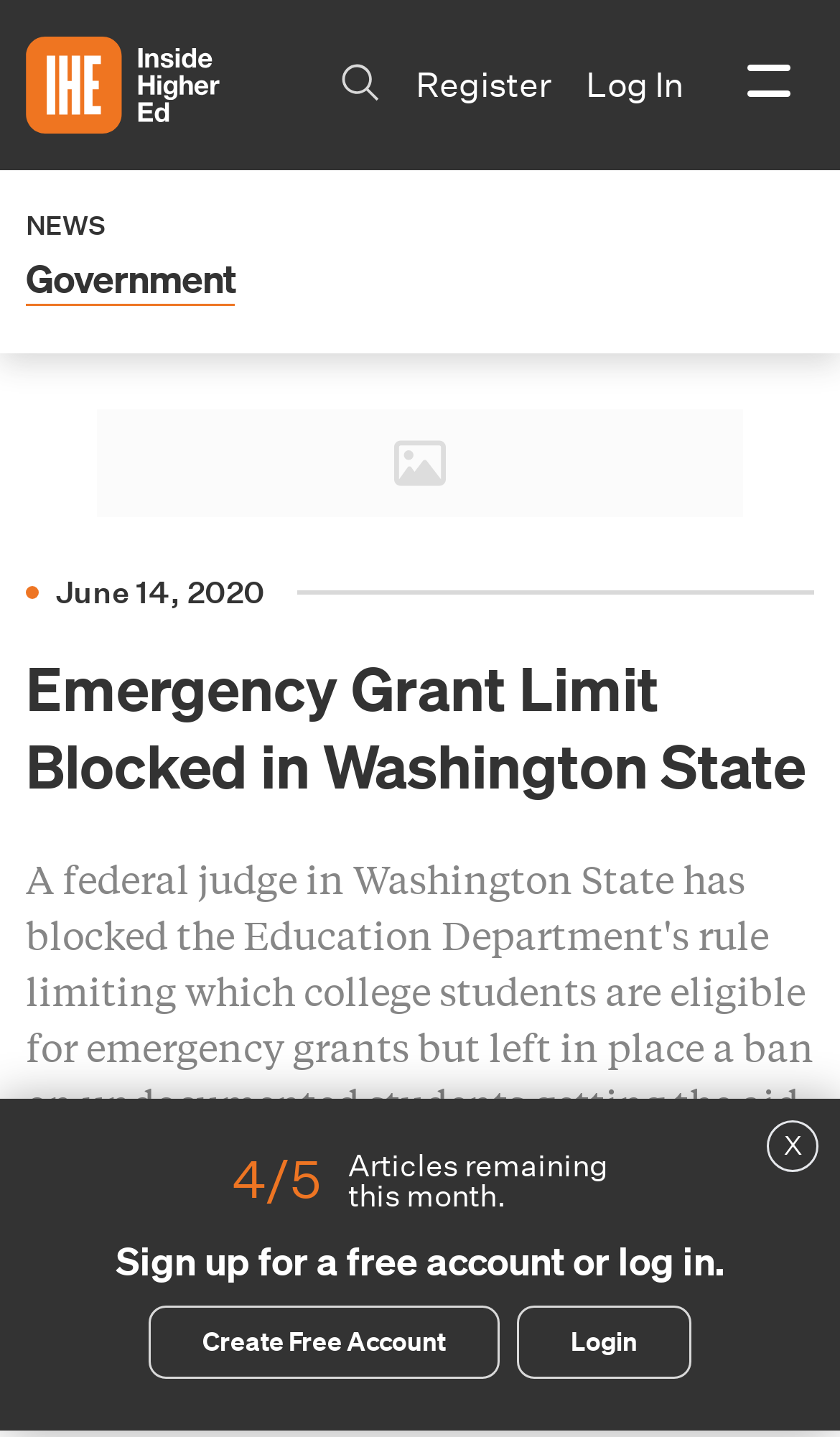Please find the bounding box coordinates of the element that needs to be clicked to perform the following instruction: "check out 'persuasive essay examples'". The bounding box coordinates should be four float numbers between 0 and 1, represented as [left, top, right, bottom].

None